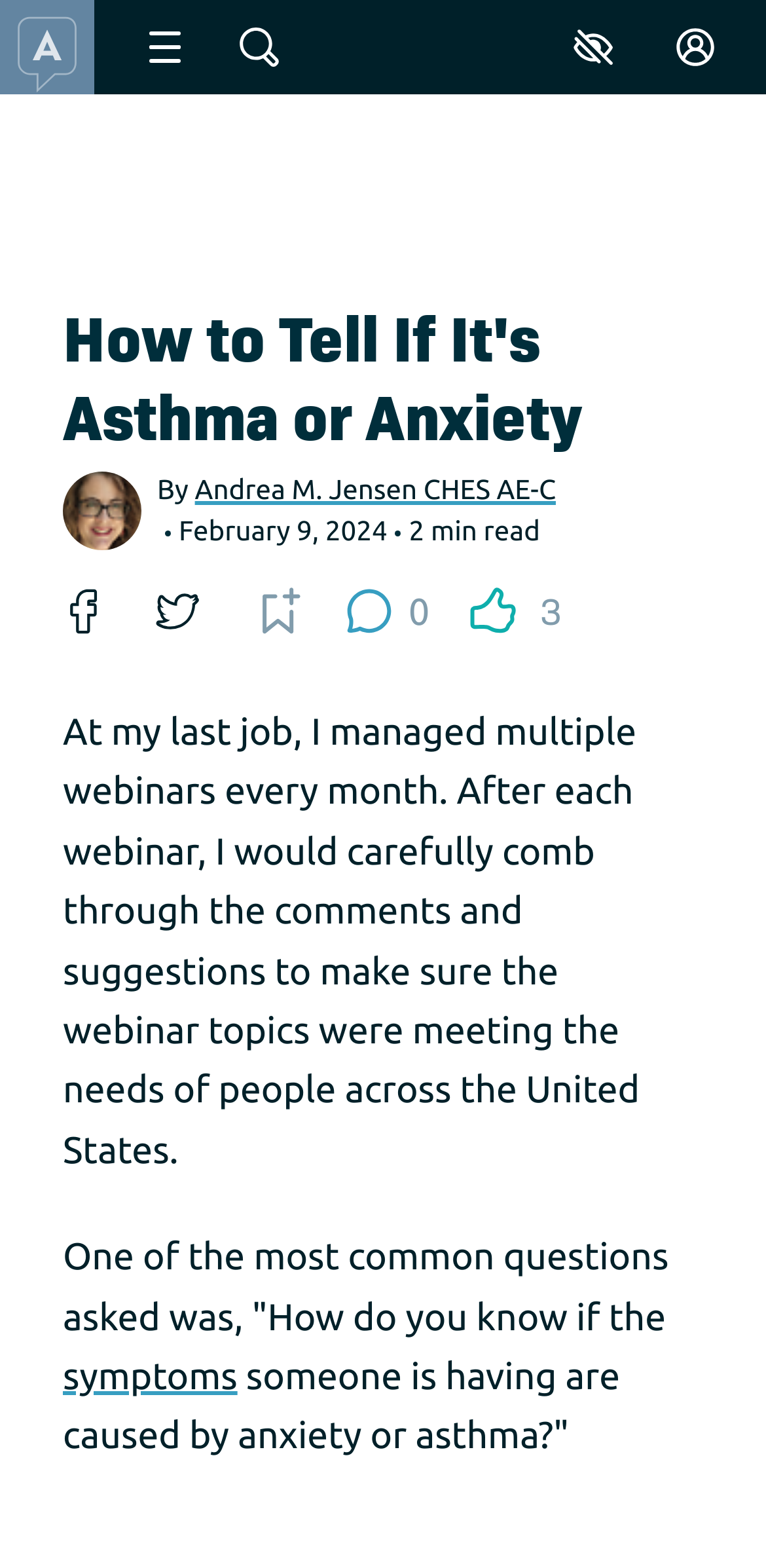What is the date of the article?
Could you give a comprehensive explanation in response to this question?

I found the date by looking at the text below the author's name, which says 'February 9, 2024'.